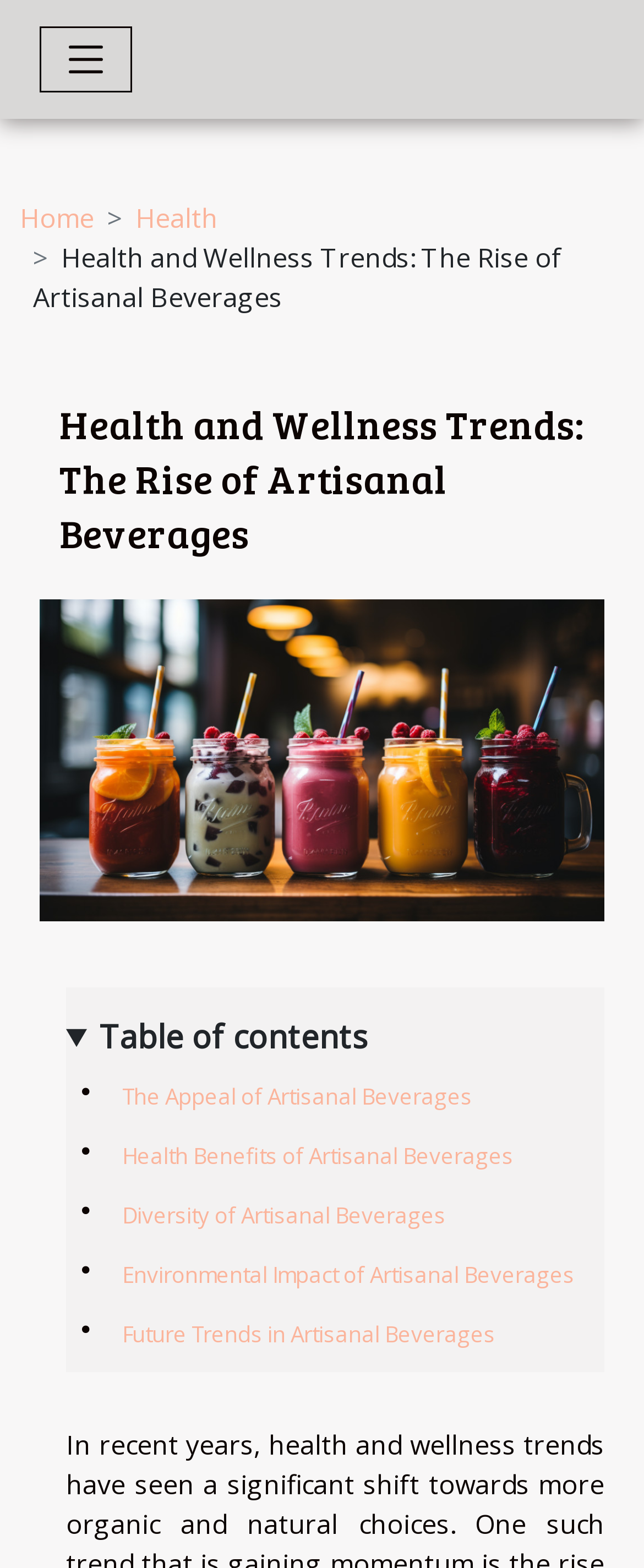Provide an in-depth description of the elements and layout of the webpage.

The webpage is about Health and Wellness Trends, specifically focusing on the rise of artisanal beverages. At the top left corner, there is a button to toggle navigation, accompanied by a small image. Below this, a navigation bar with breadcrumb links is present, including links to "Home" and "Health". 

A heading with the title "Health and Wellness Trends: The Rise of Artisanal Beverages" is centered near the top of the page, above a large image related to the topic. This image takes up most of the width of the page and spans about a quarter of the page's height.

Below the image, there is a table of contents section with five links, each represented by an icon and a brief description. These links are titled "The Appeal of Artisanal Beverages", "Health Benefits of Artisanal Beverages", "Diversity of Artisanal Beverages", "Environmental Impact of Artisanal Beverages", and "Future Trends in Artisanal Beverages".